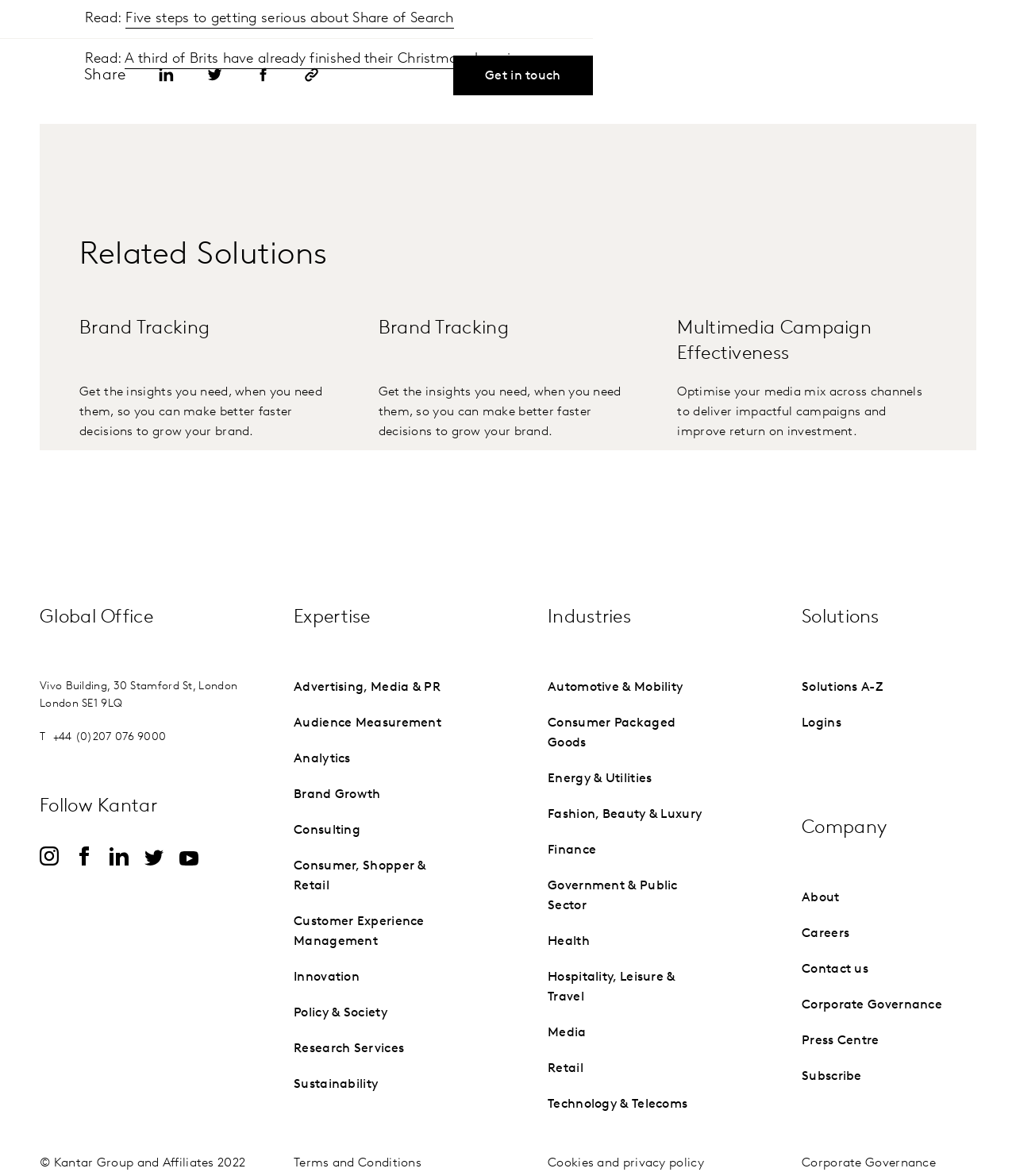What is the purpose of the 'Learn more' link?
Analyze the image and deliver a detailed answer to the question.

I inferred the purpose of the 'Learn more' link by reading the surrounding text, which mentions 'Optimise your media mix across channels to deliver impactful campaigns and improve return on investment.' This suggests that the link is related to learning more about optimizing media mix.